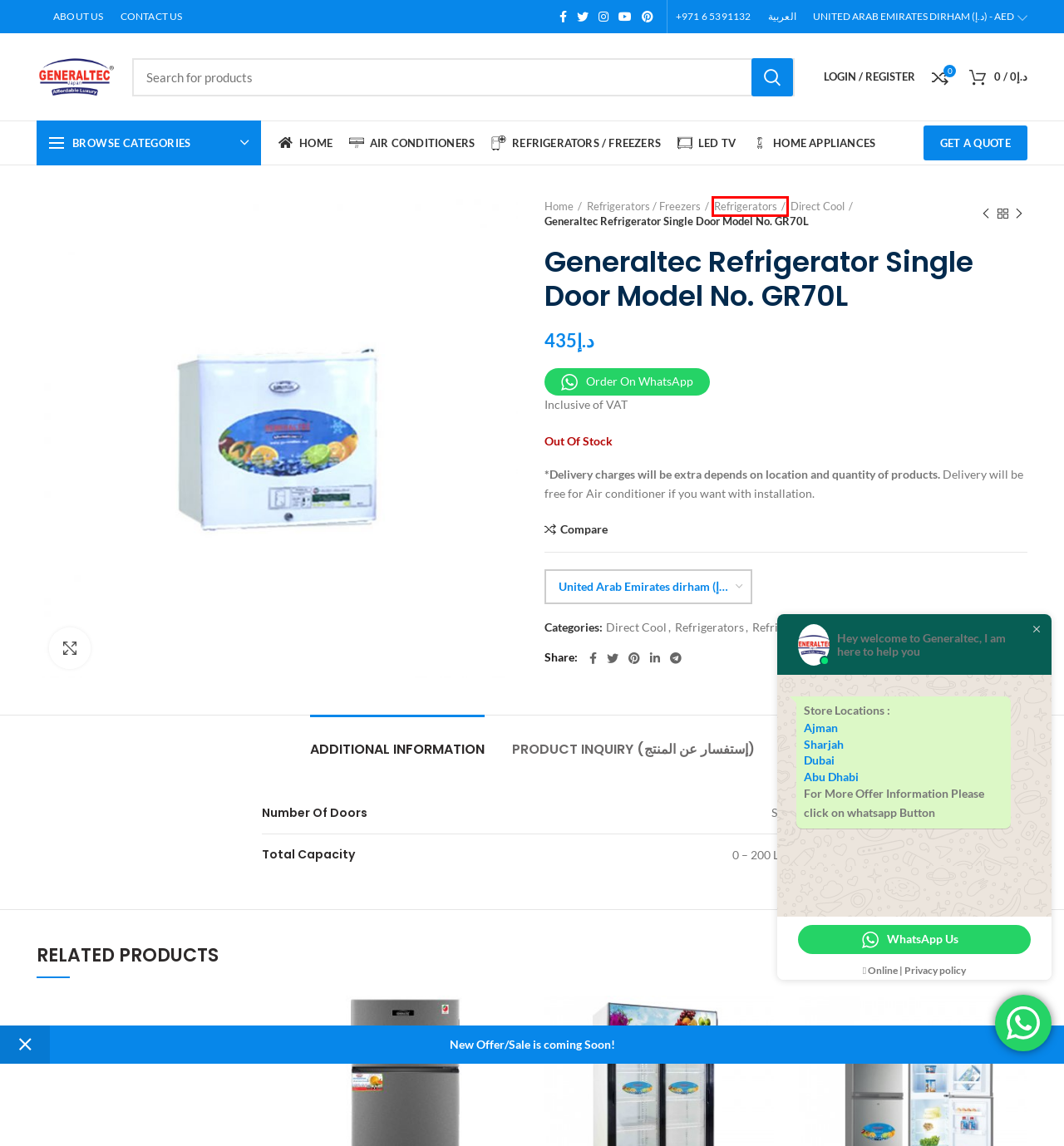Examine the screenshot of the webpage, noting the red bounding box around a UI element. Pick the webpage description that best matches the new page after the element in the red bounding box is clicked. Here are the candidates:
A. Generaltec Refrigerator Double Door Model No. GR800KS | Generaltec
B. Buy online Electronics & AC | LED TV & kitchen appliances
C. ثلاجة جنرال تيك باب واحد رقم GR70L | Generaltec
D. Comparing Refrigerator Price in Sharjah: Find Your Ideal Appliance
E. My Account | Generaltec
F. Generaltec Showcase Chiller Model No. GCH1400SD ( Double Door) | Generaltec
G. Best Direct Cool Refrigerator Price In UAE 2024- Buy Online
H. Cart | Generaltec

D